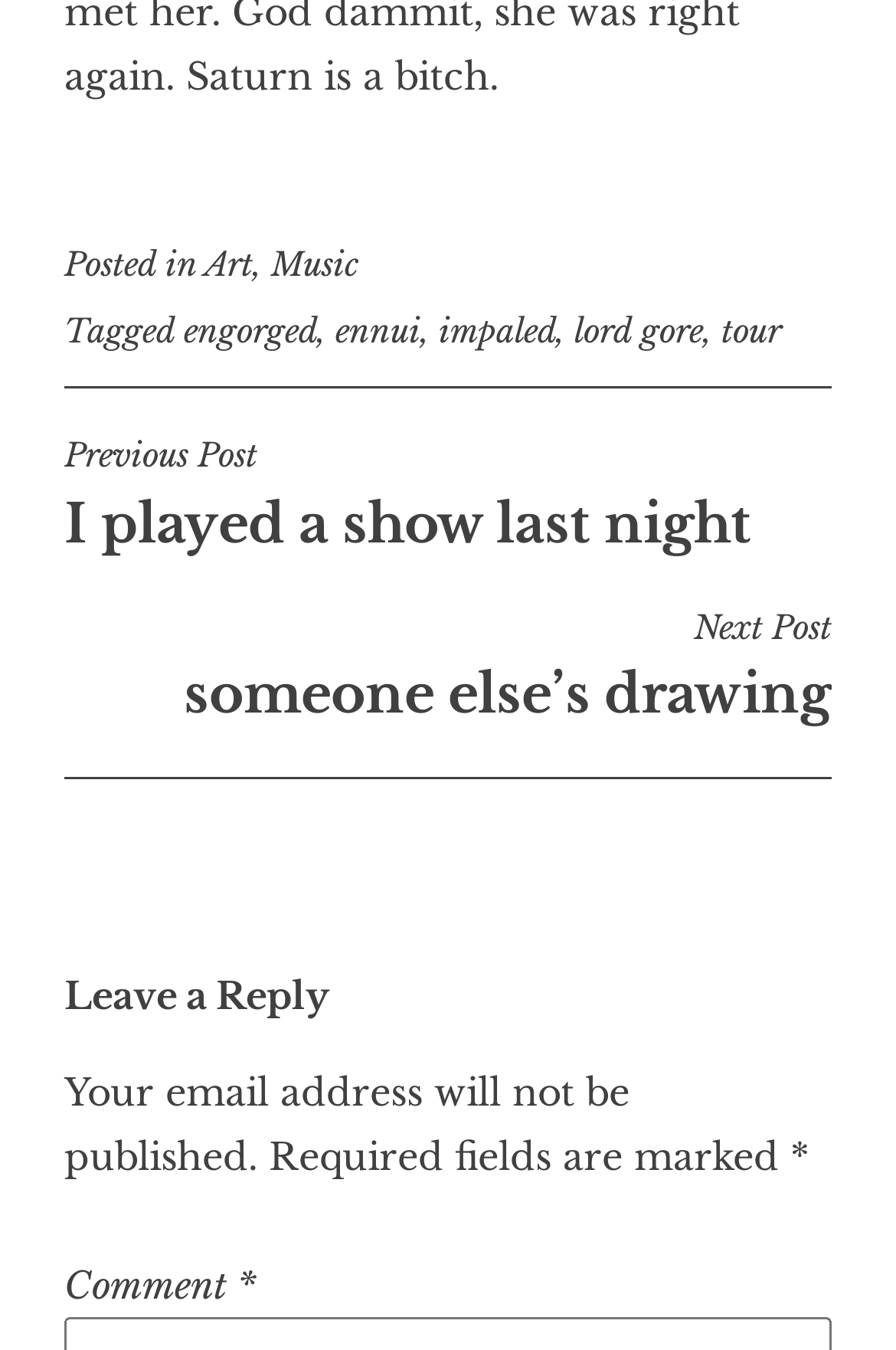What categories are the posts tagged with?
Please answer the question as detailed as possible.

By examining the footer section, I found a list of links that appear to be categories or tags associated with the posts. These categories include 'Art', 'Music', 'engorged', 'ennui', 'impaled', 'lord gore', and 'tour'.